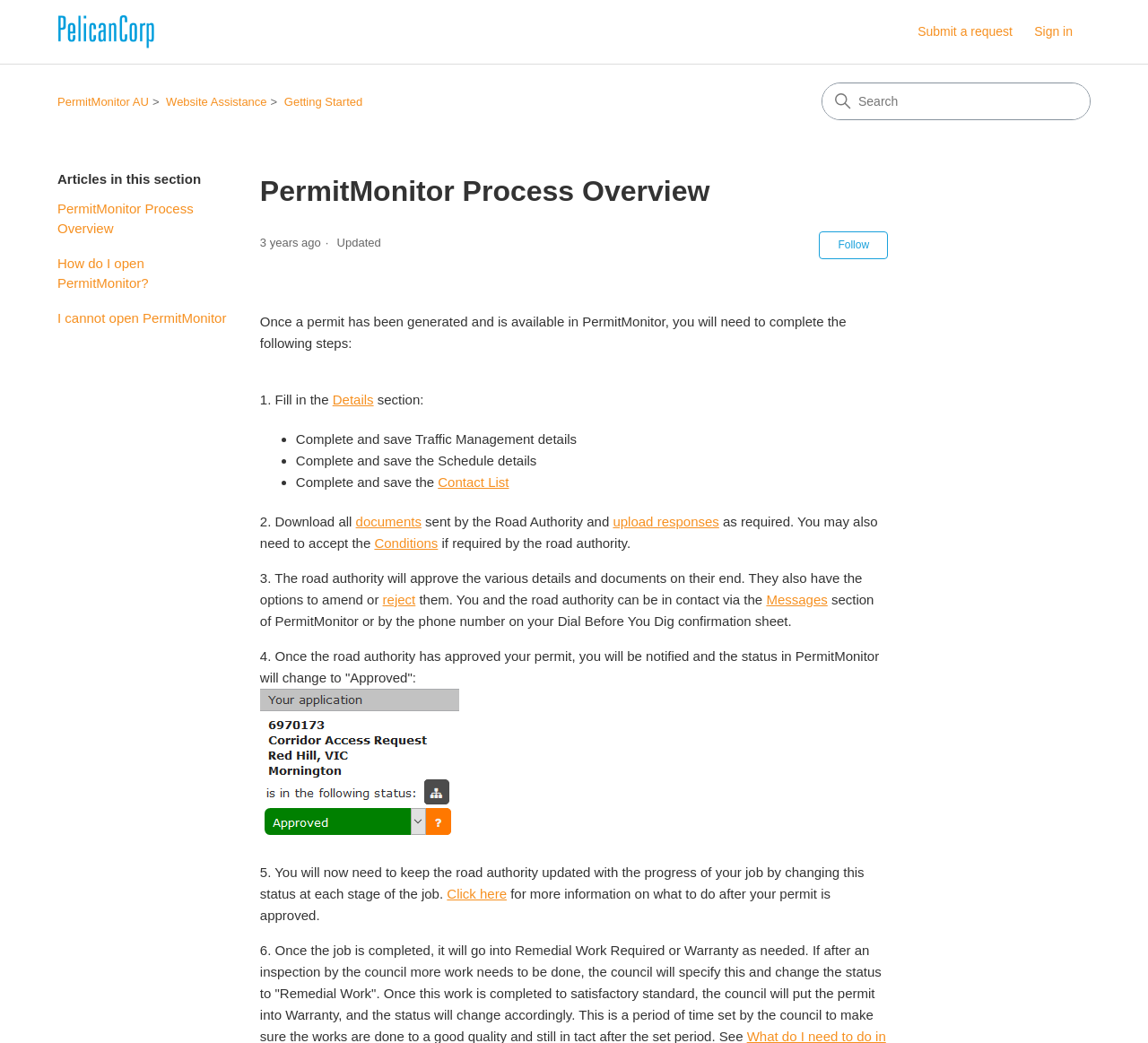Identify the bounding box coordinates of the area you need to click to perform the following instruction: "Sign in".

[0.901, 0.022, 0.95, 0.04]